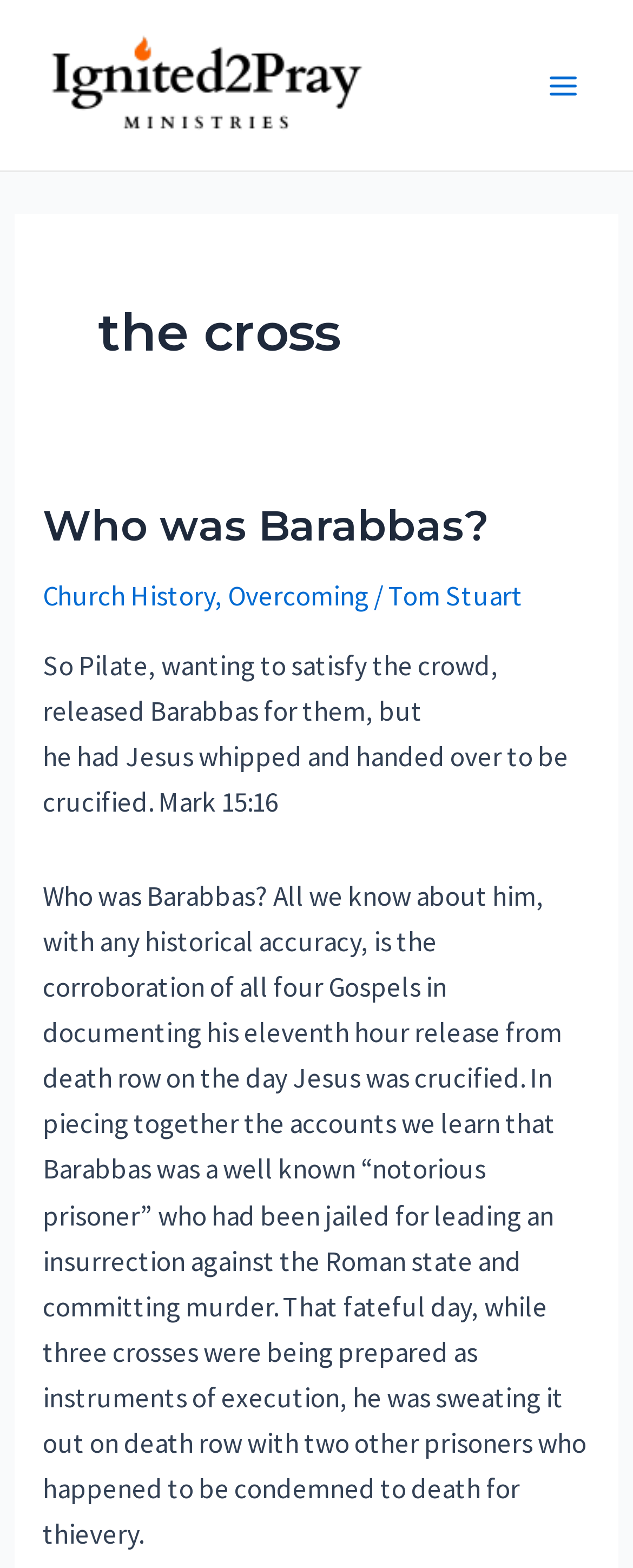Determine the bounding box coordinates of the UI element described by: "Overcoming".

[0.359, 0.368, 0.582, 0.391]